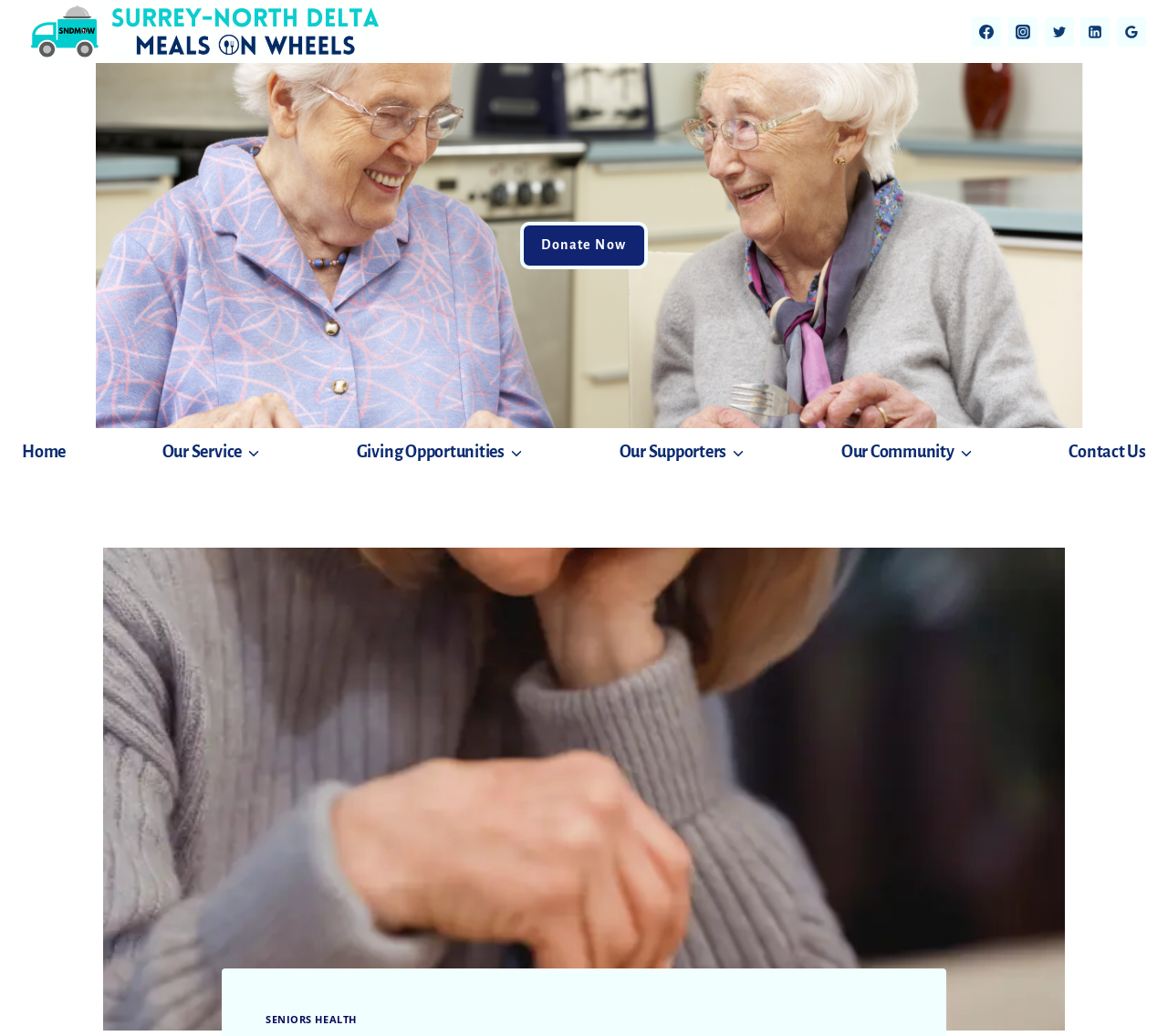Determine the bounding box coordinates for the clickable element to execute this instruction: "Check Contact Us". Provide the coordinates as four float numbers between 0 and 1, i.e., [left, top, right, bottom].

[0.915, 0.413, 0.981, 0.458]